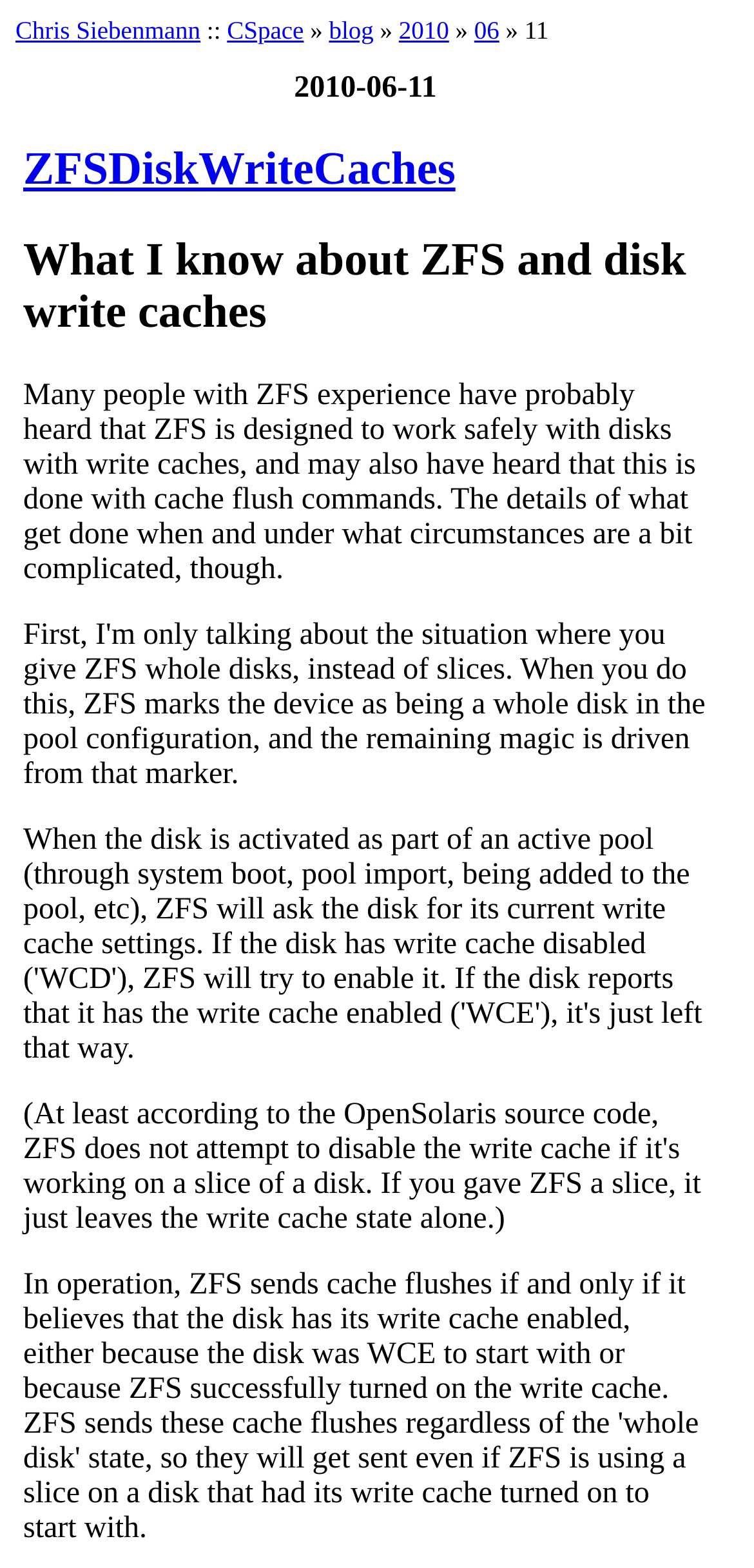Using the information shown in the image, answer the question with as much detail as possible: How many sections does the blog post have?

The blog post can be divided into two sections, the first section being the introduction and the second section being the main content, which can be inferred from the structure of the webpage and the headings.